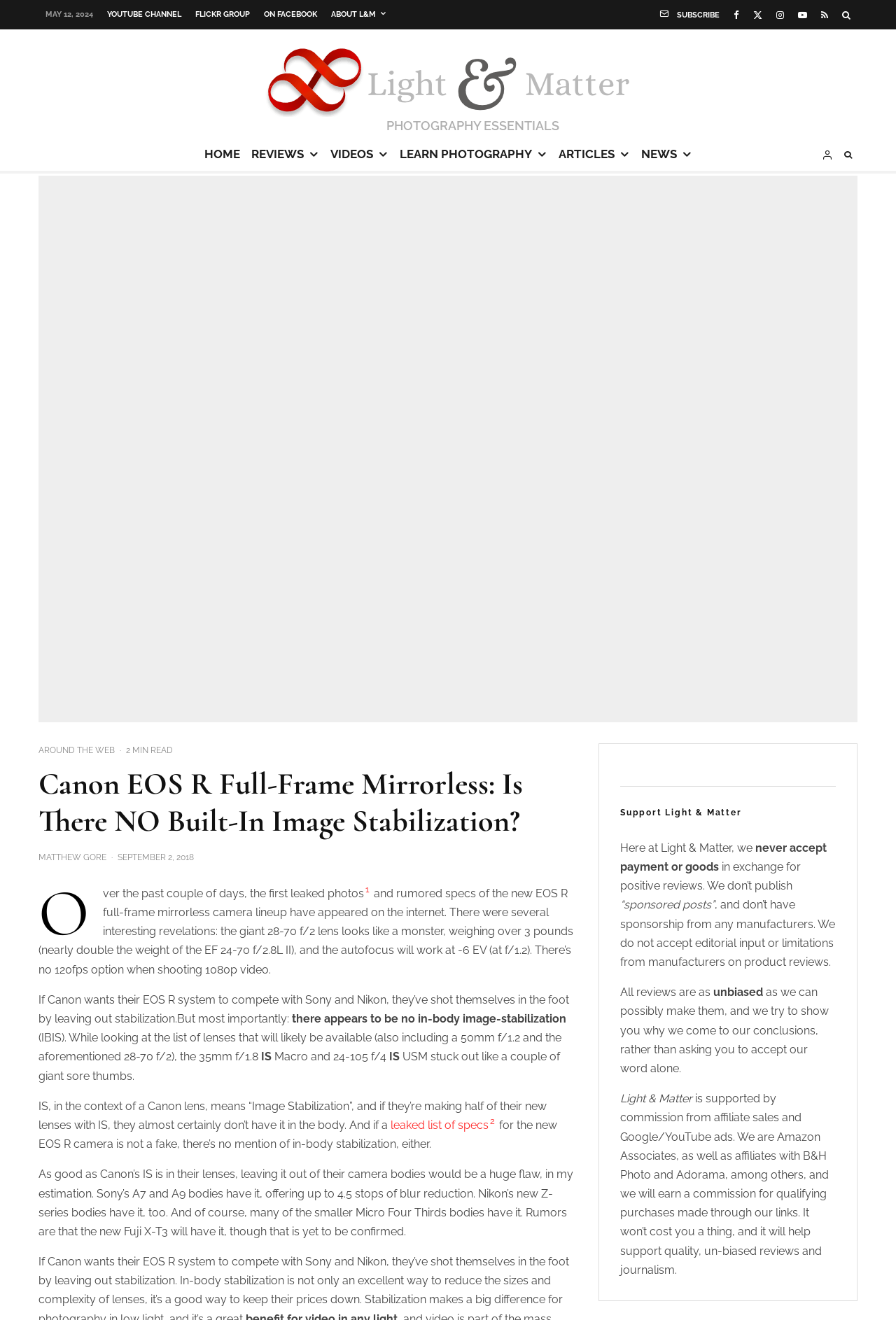Please answer the following question using a single word or phrase: 
What is the name of the website?

Light And Matter